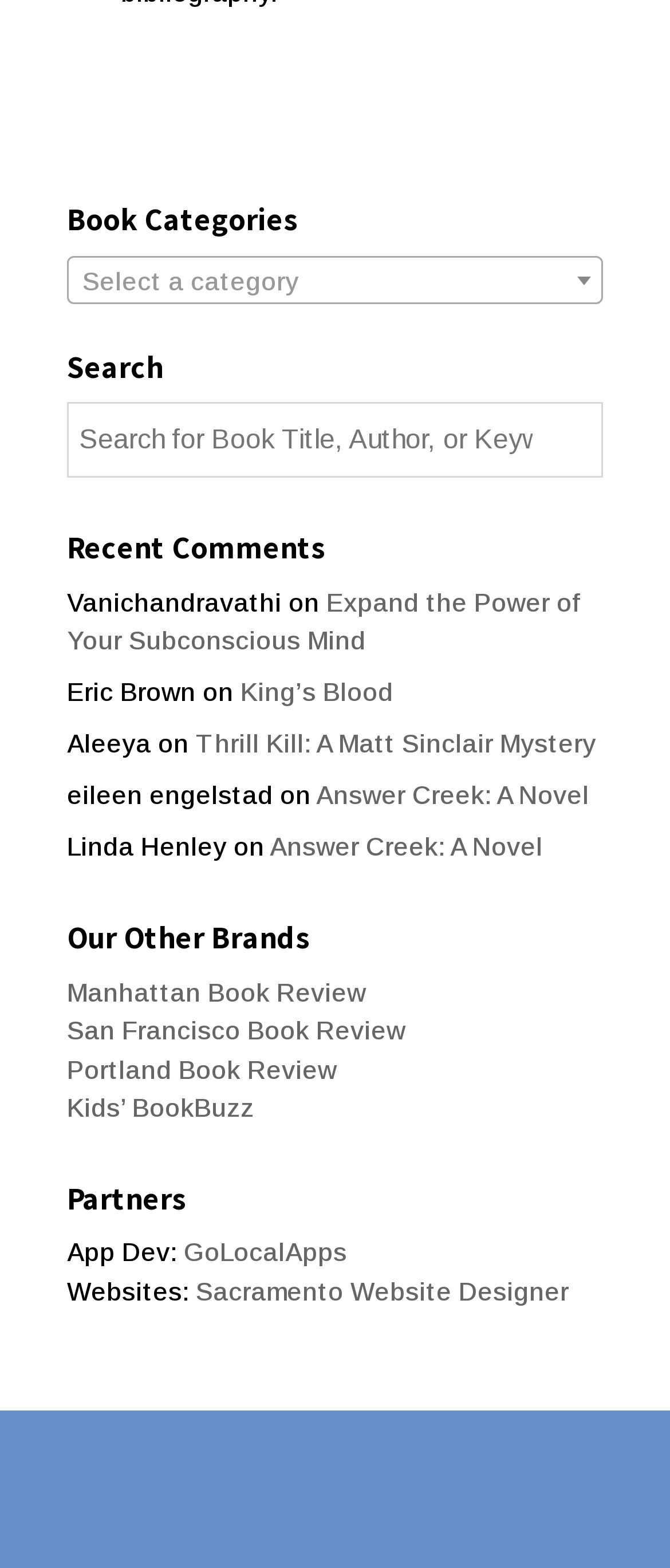How many other brands are listed?
Look at the screenshot and respond with one word or a short phrase.

4